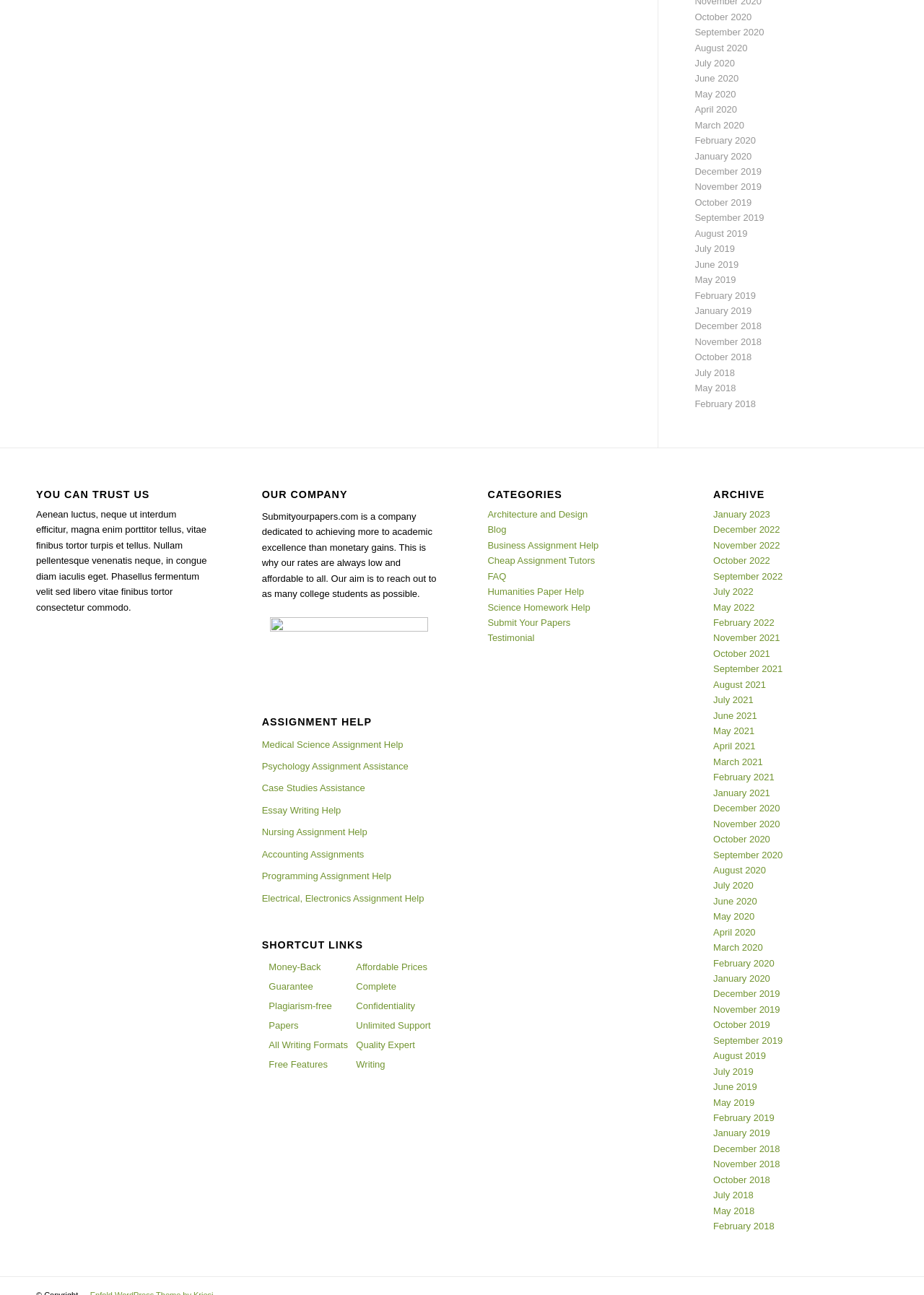Identify the bounding box coordinates for the element you need to click to achieve the following task: "Click on October 2020". The coordinates must be four float values ranging from 0 to 1, formatted as [left, top, right, bottom].

[0.752, 0.009, 0.813, 0.017]